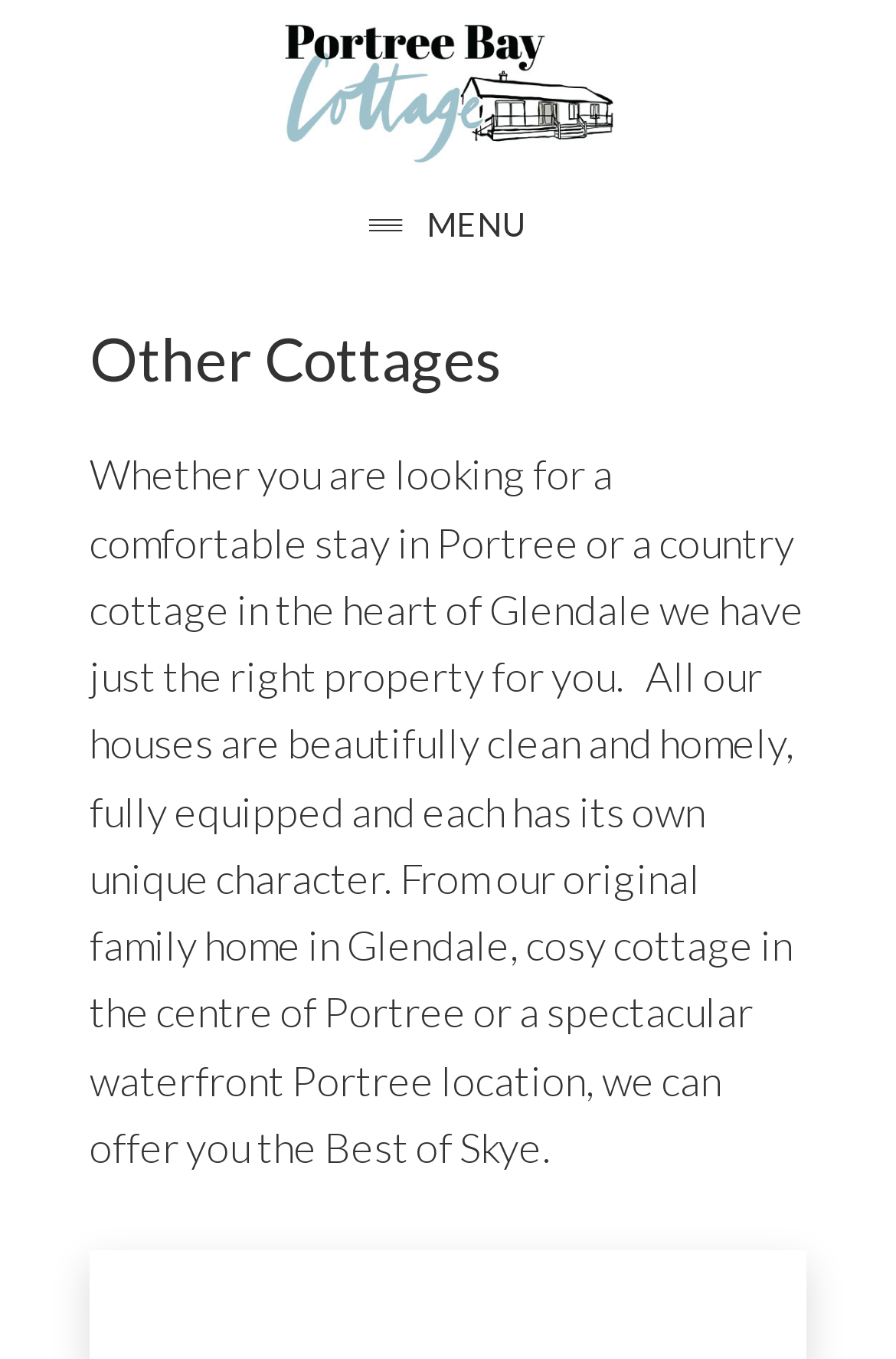Please provide a one-word or phrase answer to the question: 
What type of properties are offered?

Cottages